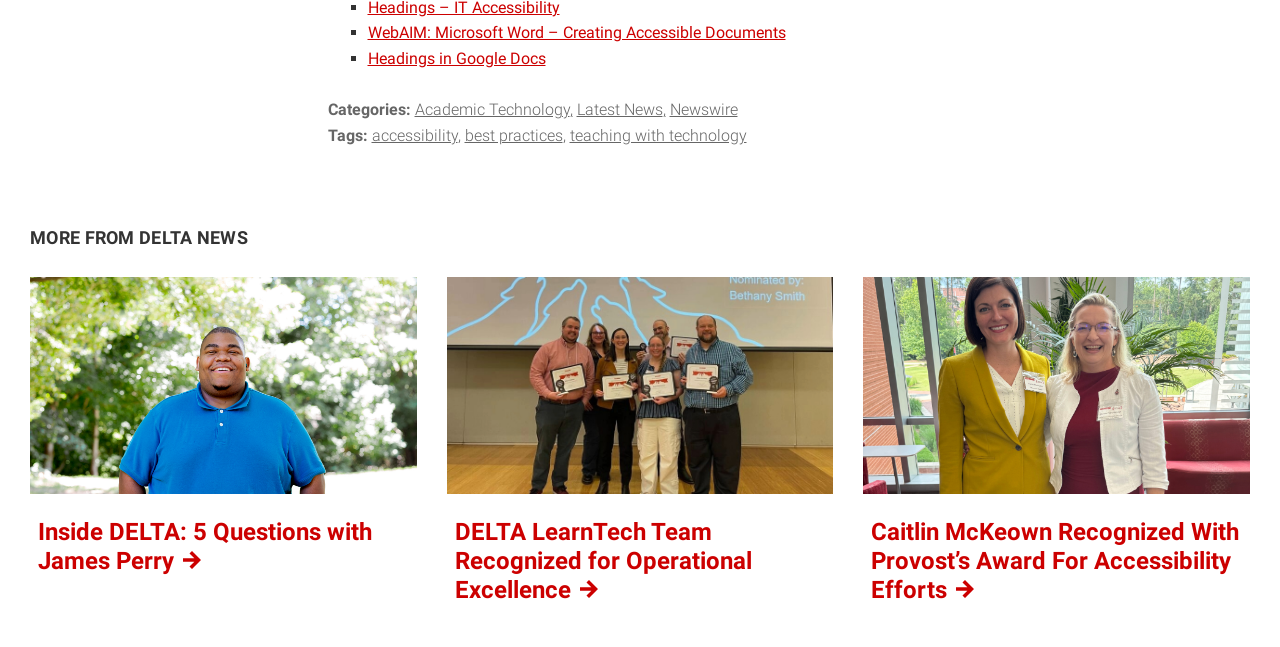Locate the bounding box for the described UI element: "Latest News". Ensure the coordinates are four float numbers between 0 and 1, formatted as [left, top, right, bottom].

[0.45, 0.155, 0.52, 0.184]